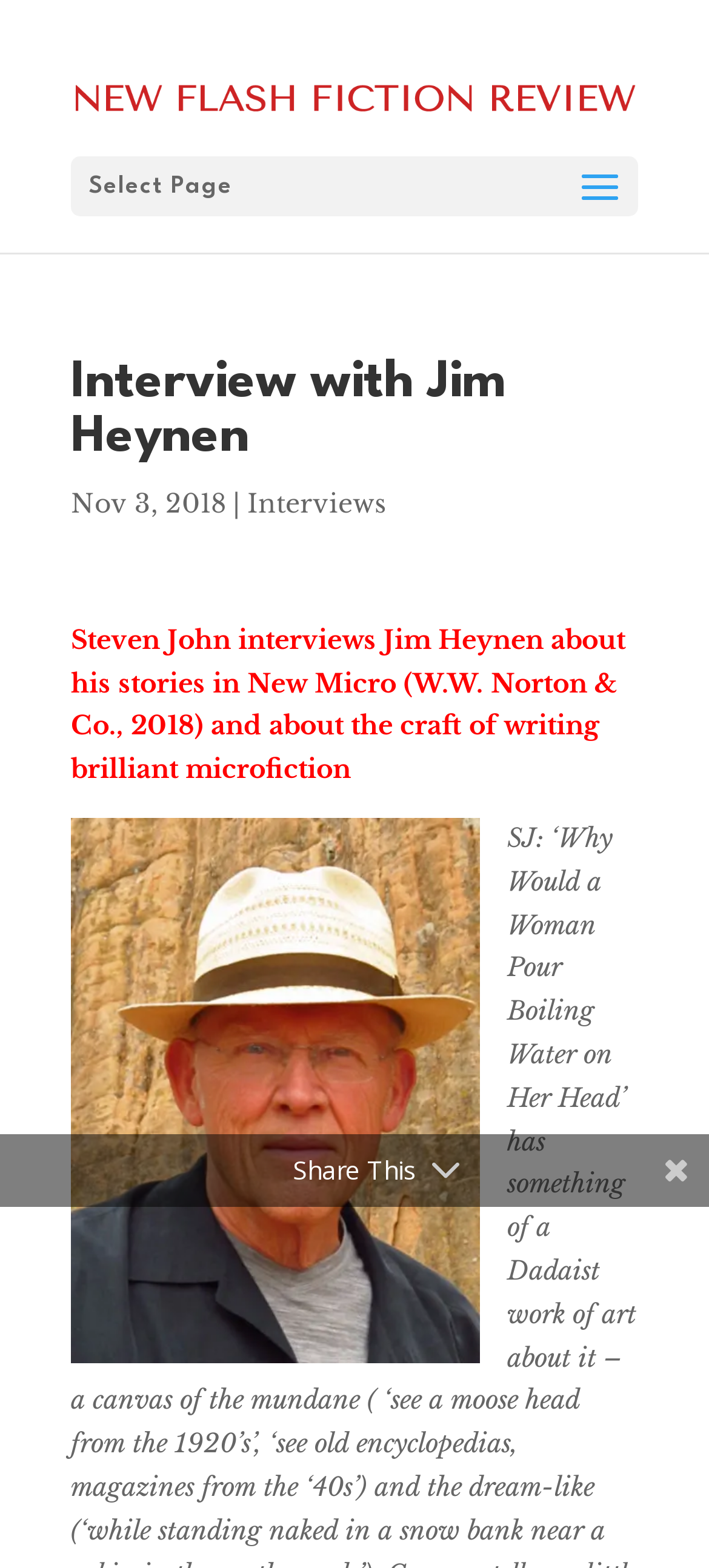Bounding box coordinates must be specified in the format (top-left x, top-left y, bottom-right x, bottom-right y). All values should be floating point numbers between 0 and 1. What are the bounding box coordinates of the UI element described as: Interviews

[0.349, 0.311, 0.544, 0.332]